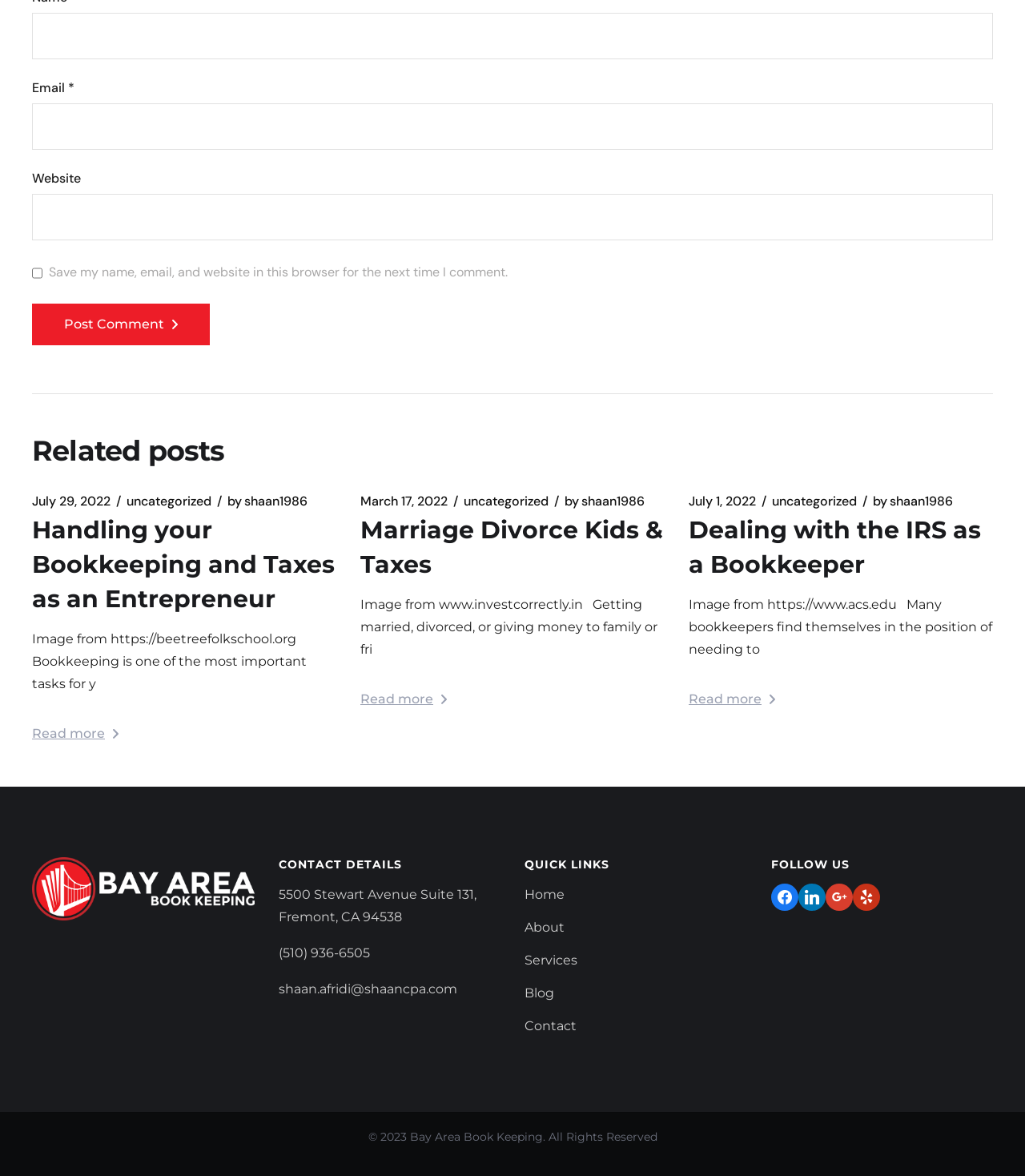Determine the bounding box coordinates for the area you should click to complete the following instruction: "Visit the 'Home' page".

[0.512, 0.754, 0.551, 0.767]